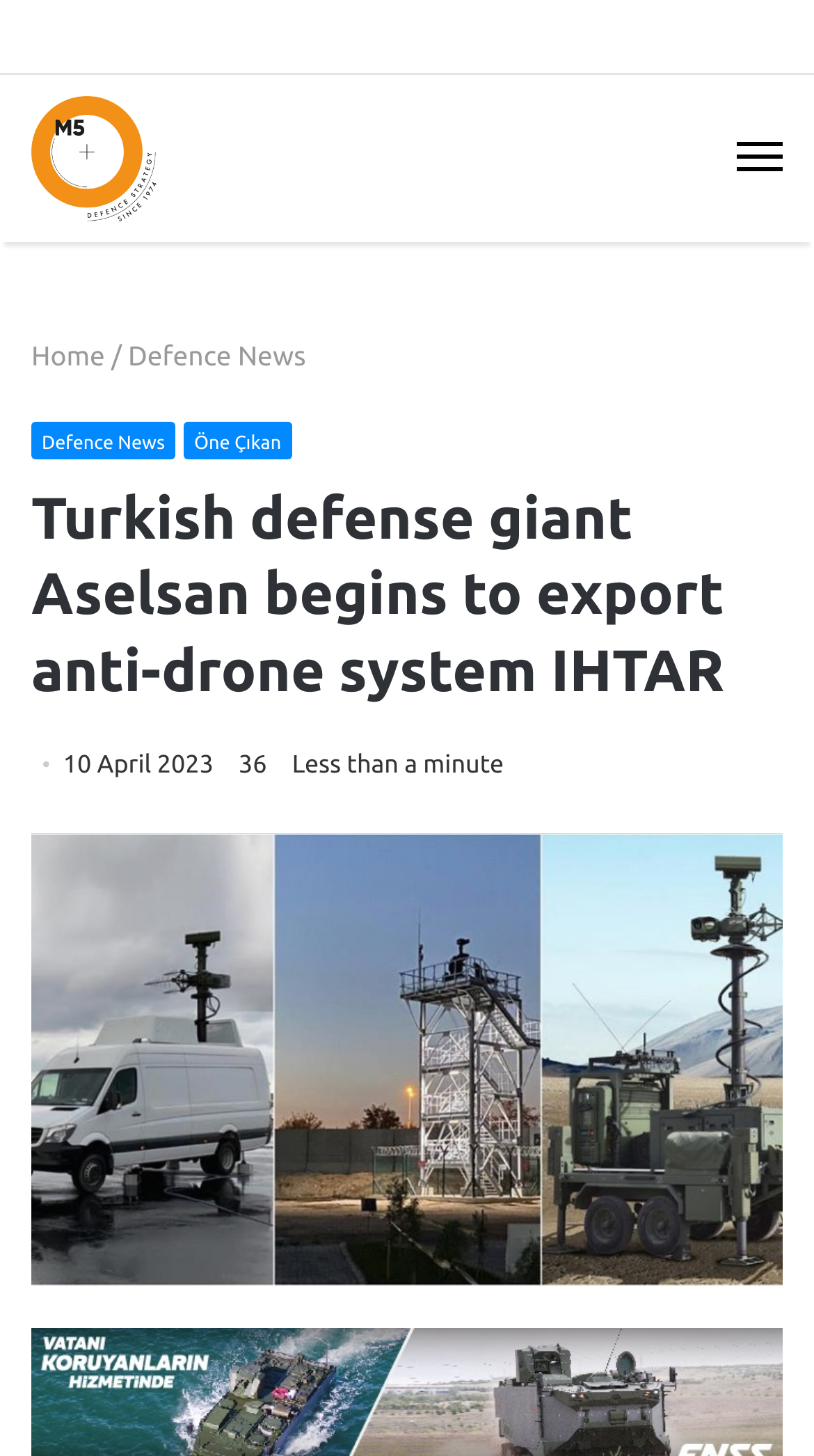Can you extract the headline from the webpage for me?

Turkish defense giant Aselsan begins to export anti-drone system IHTAR